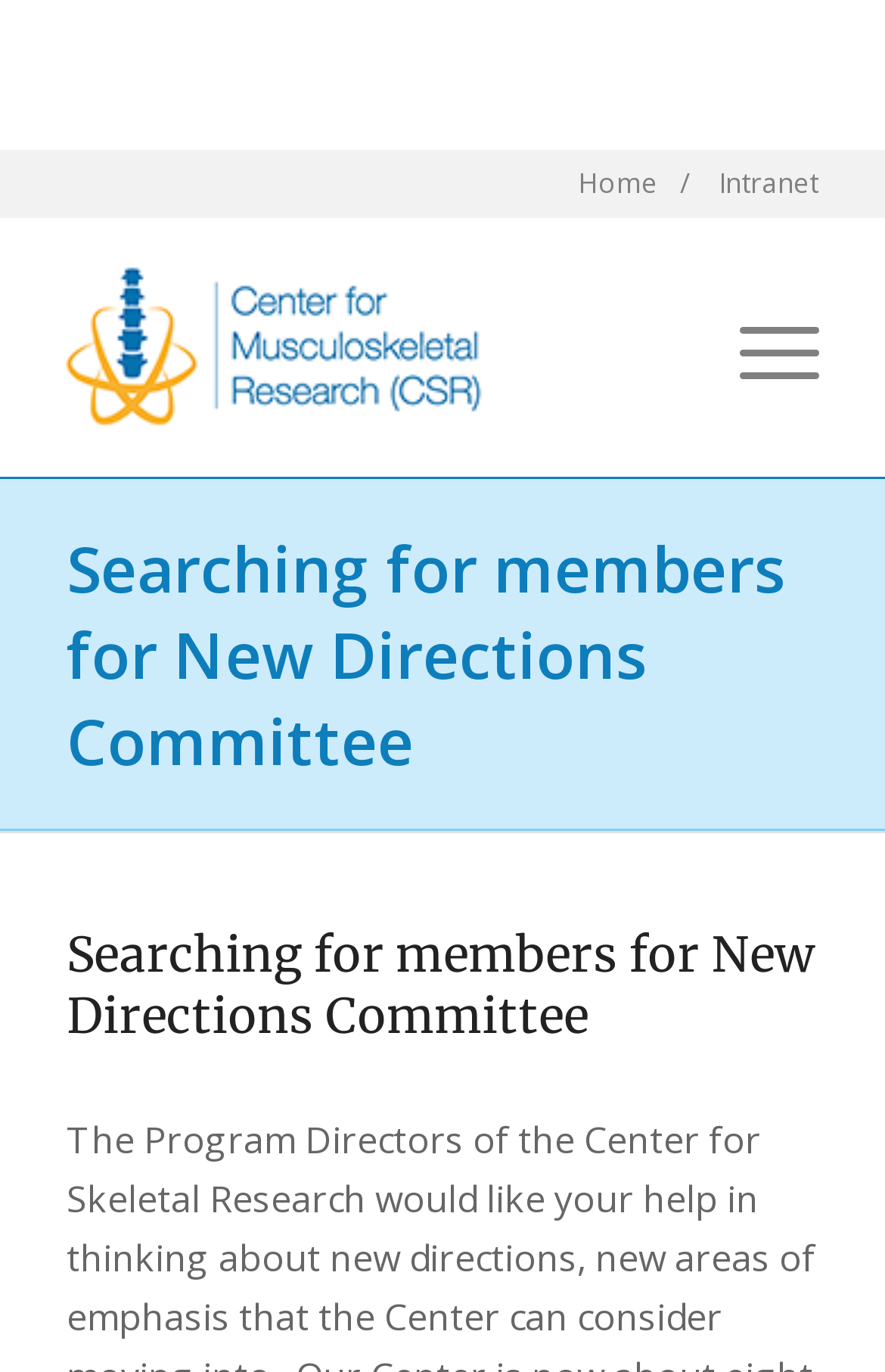Reply to the question with a single word or phrase:
What is the purpose of the 'New Directions Committee'?

Unknown